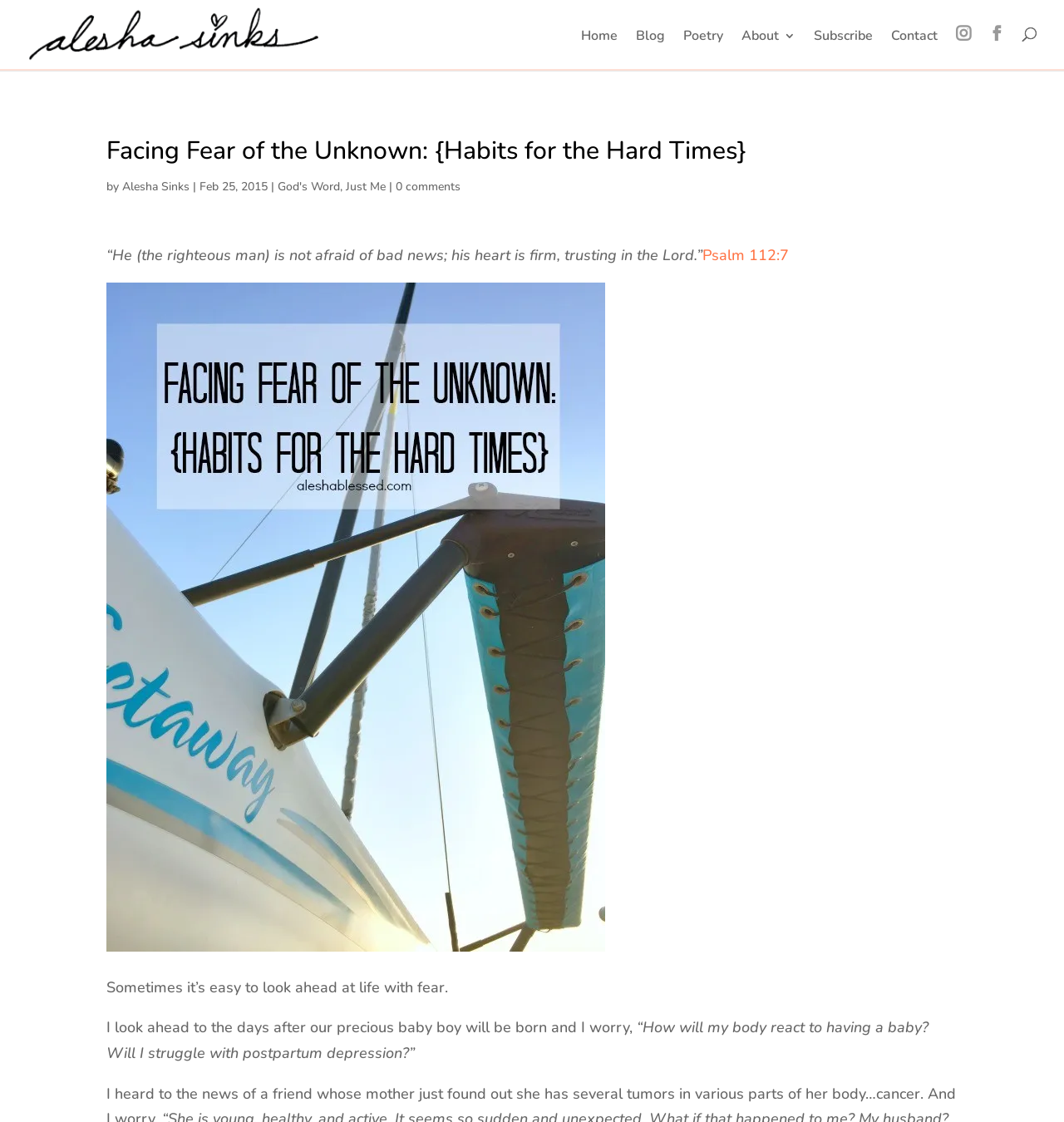Based on the provided description, "Contact", find the bounding box of the corresponding UI element in the screenshot.

[0.838, 0.027, 0.881, 0.061]